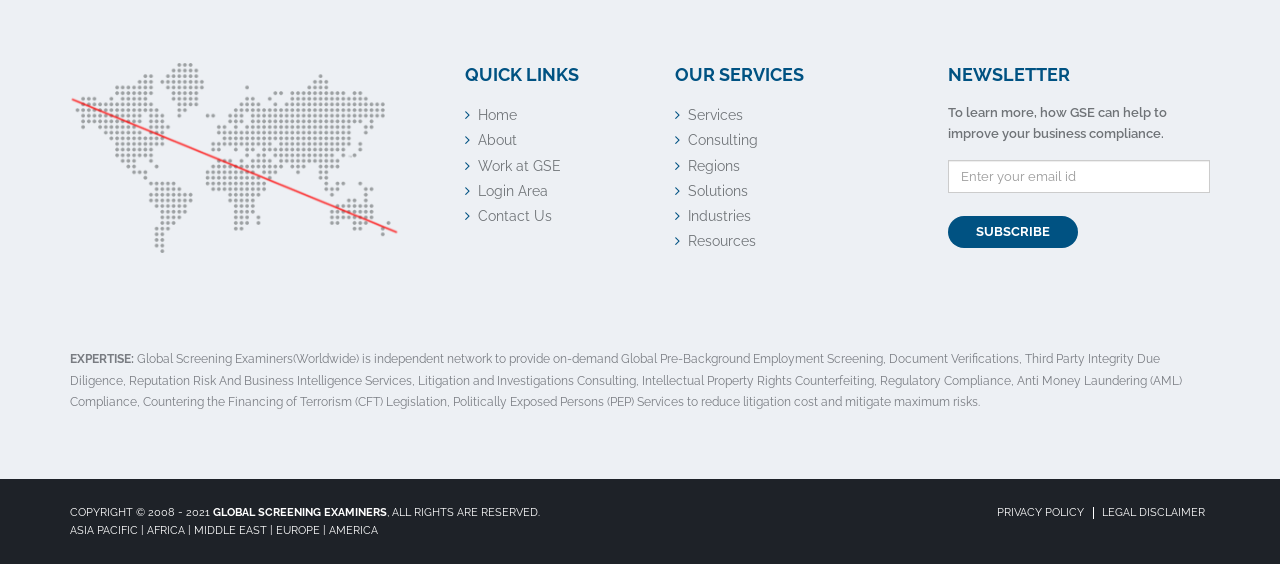What is the purpose of the newsletter section?
From the screenshot, supply a one-word or short-phrase answer.

To subscribe to a newsletter